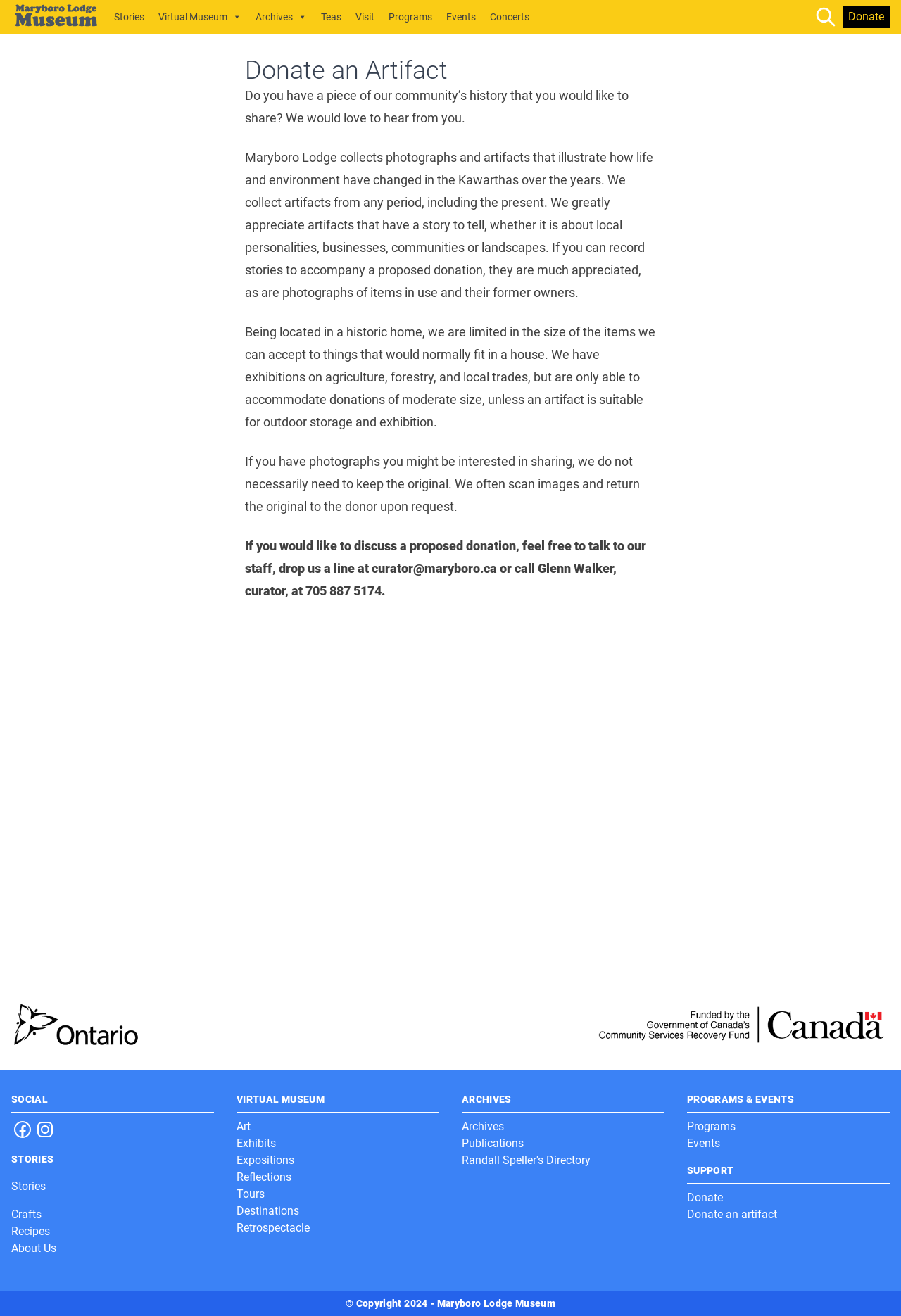Please identify the bounding box coordinates of the area that needs to be clicked to fulfill the following instruction: "Click on 'Stories'."

[0.119, 0.002, 0.168, 0.024]